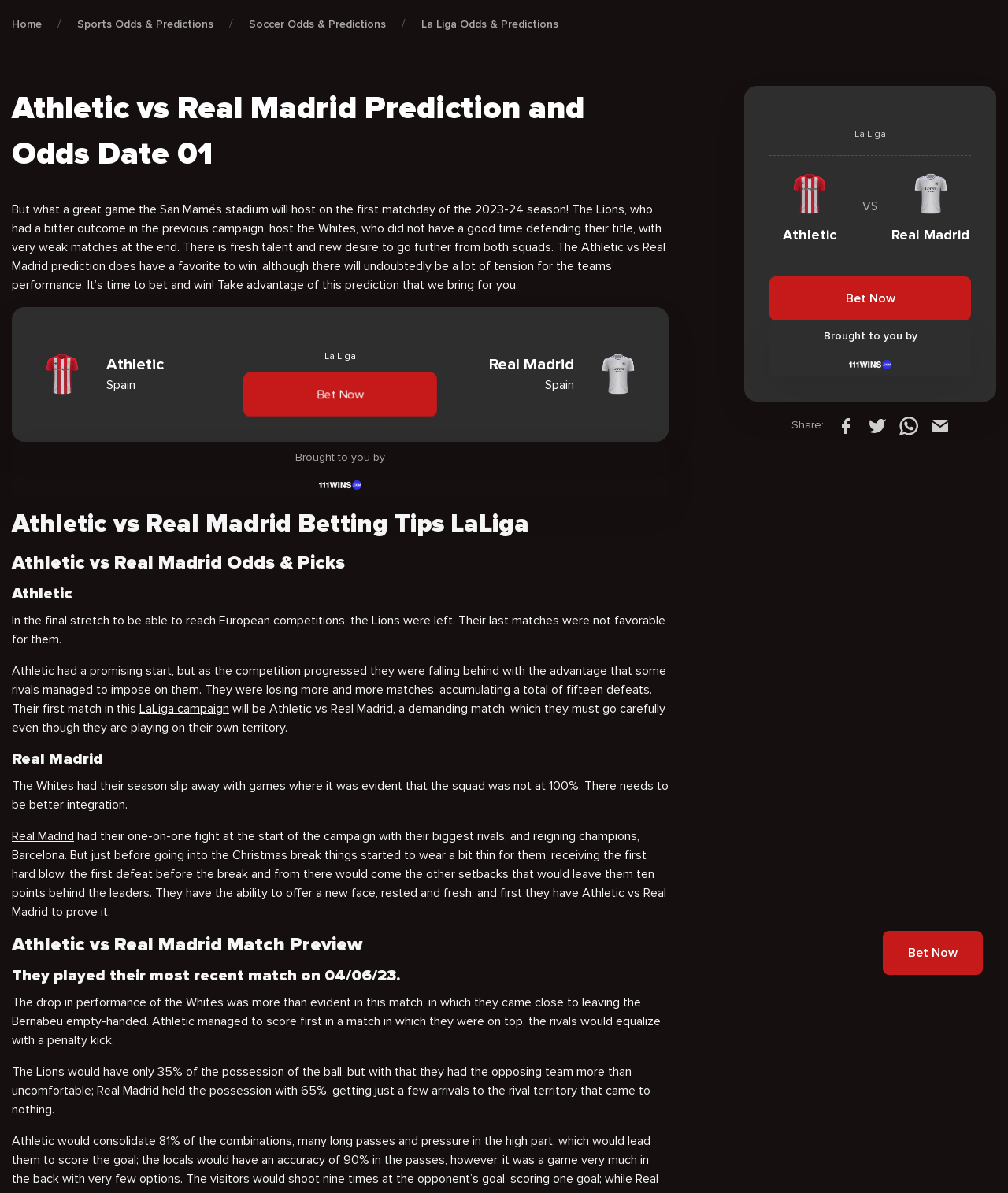Could you indicate the bounding box coordinates of the region to click in order to complete this instruction: "Click on 'Home'".

[0.012, 0.015, 0.041, 0.026]